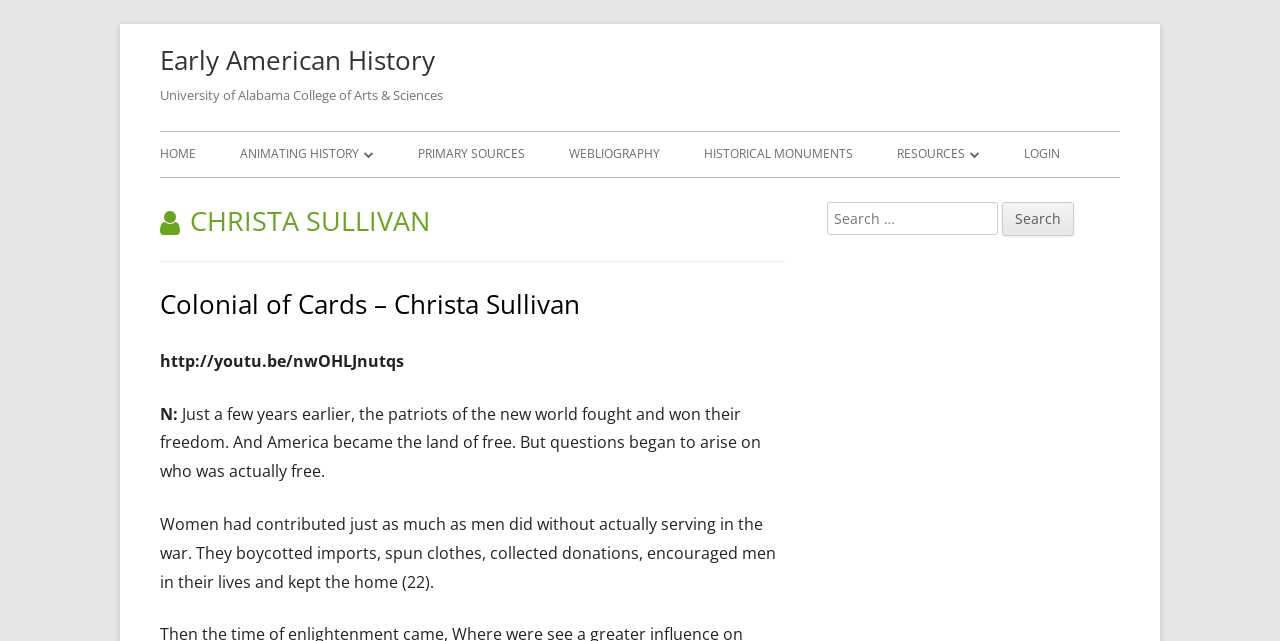Using the information in the image, give a detailed answer to the following question: What is the name of the project mentioned on the webpage?

The name of the project can be found in the header section of the webpage, where it is written as 'Colonial of Cards – Christa Sullivan', and also as a link to the project.